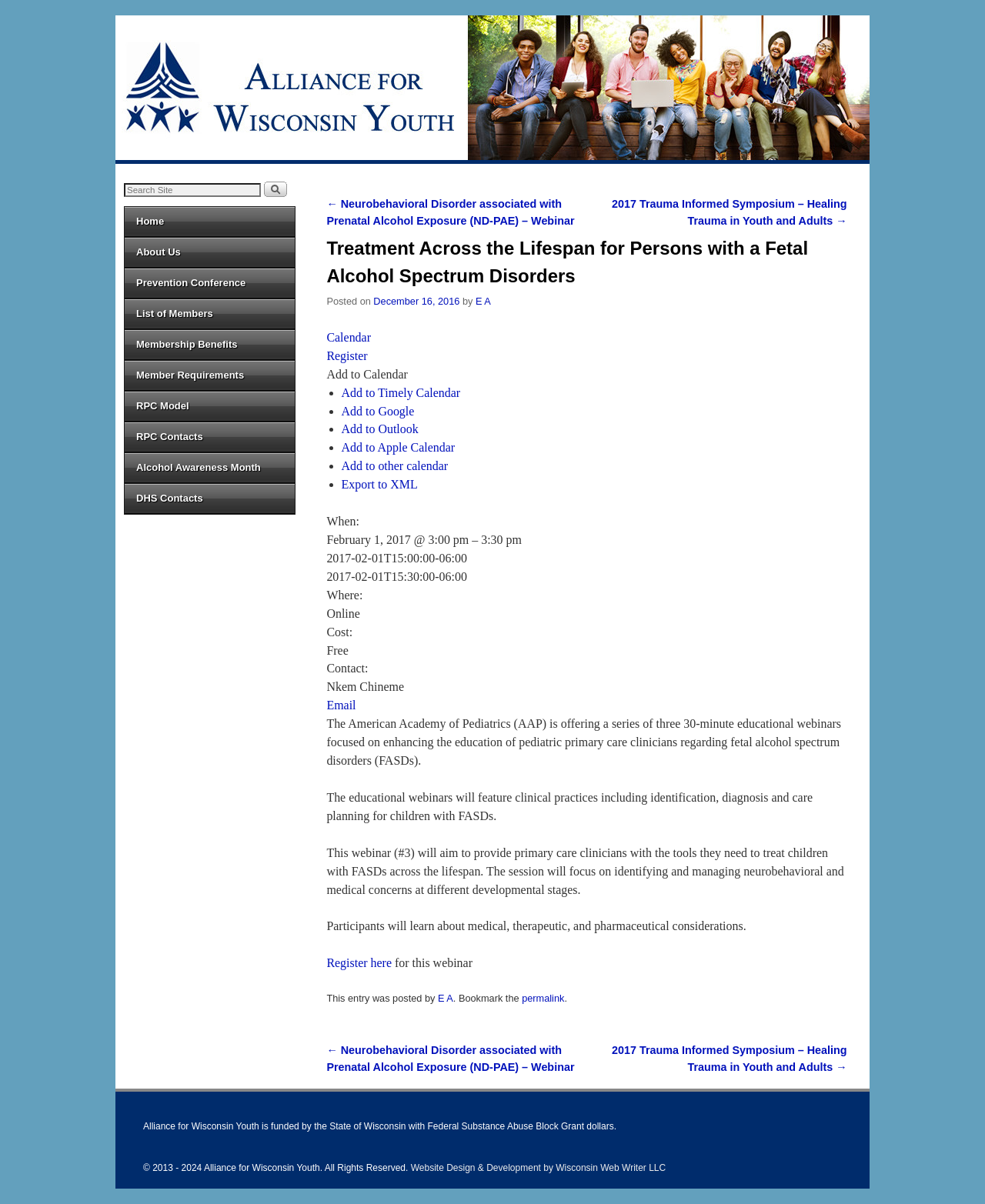Refer to the screenshot and give an in-depth answer to this question: Who is the contact person for the webinar?

The contact person for the webinar can be found in the text, which mentions 'Contact: Nkem Chineme'.